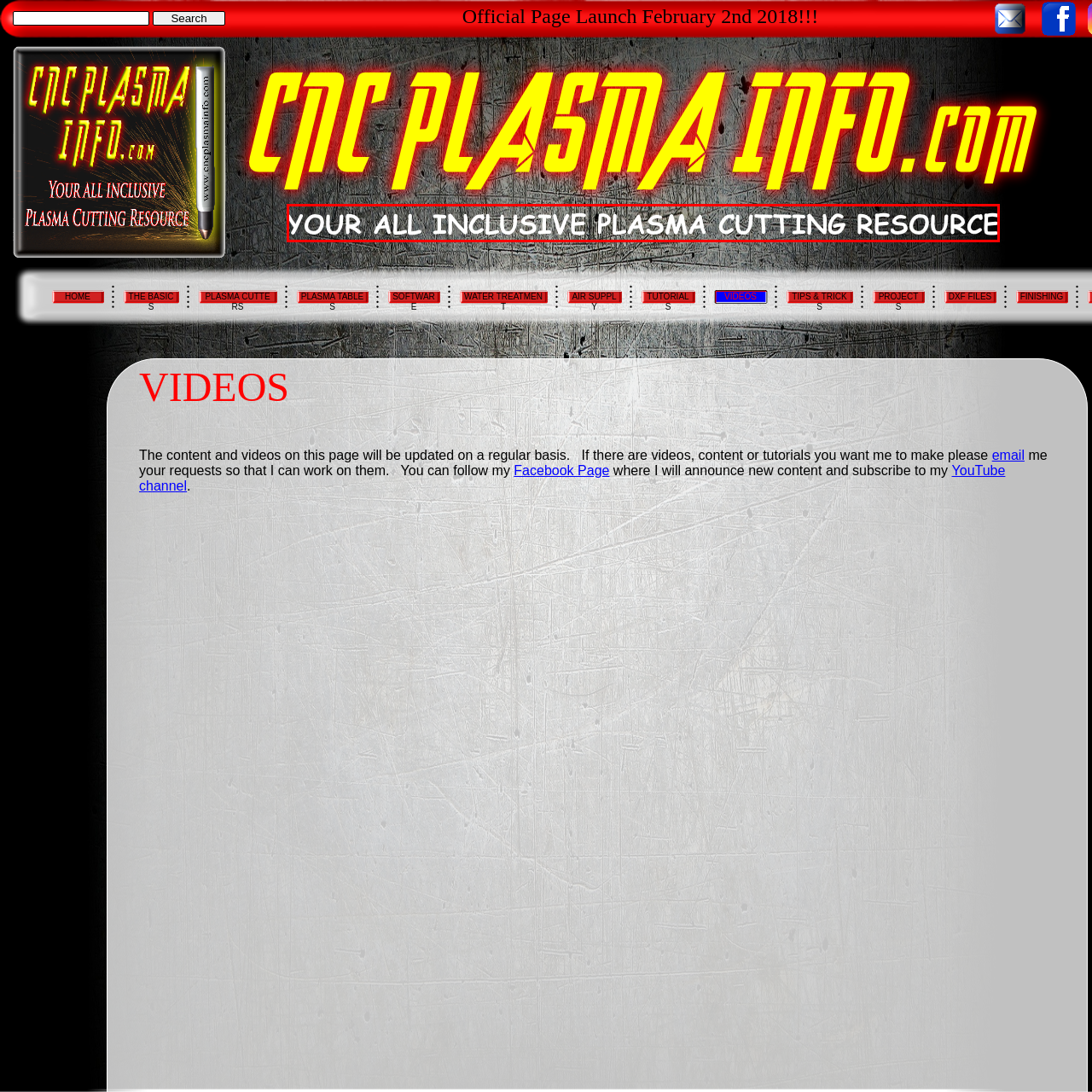Direct your attention to the section marked by the red bounding box and construct a detailed answer to the following question based on the image: What is the purpose of the graphic?

The caption states that the graphic 'inviting viewers to explore the wealth of knowledge available in this specialized field', implying that the purpose of the graphic is to encourage visitors to delve deeper into the resources and information provided on the webpage.